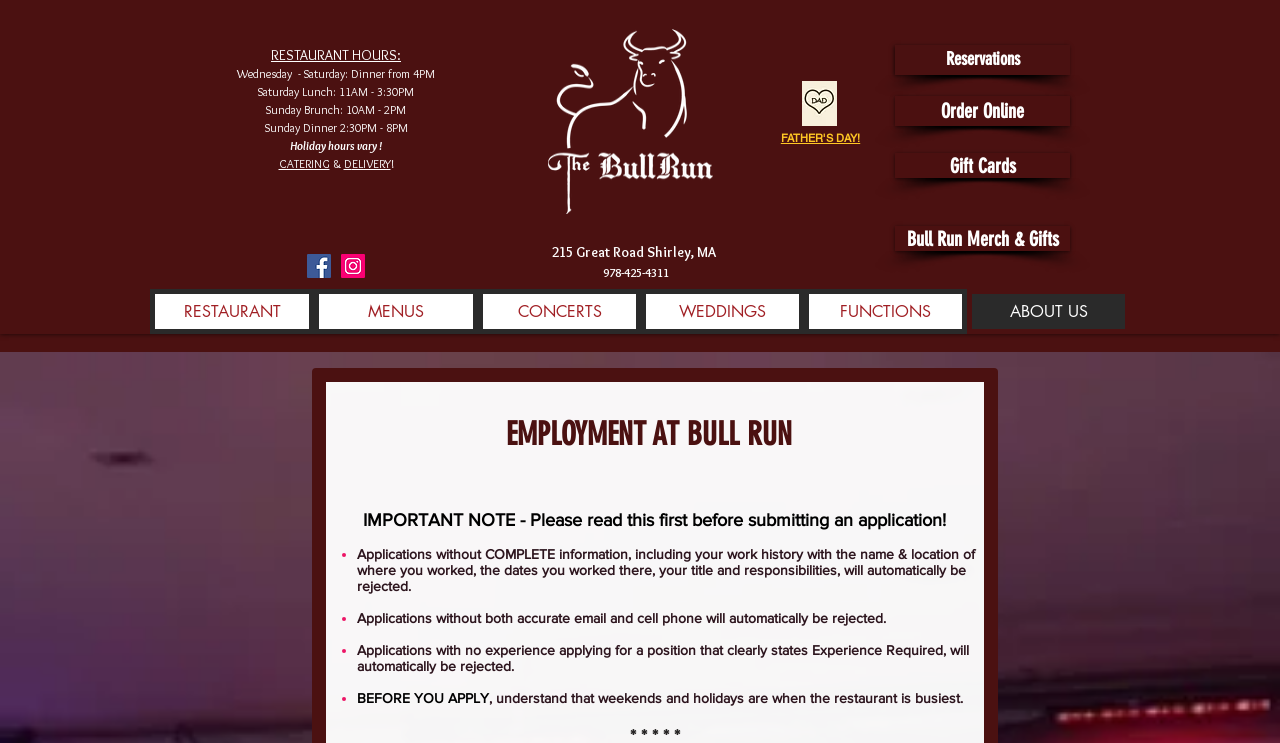Answer the question in one word or a short phrase:
What should applicants do before submitting an application?

Read the important note